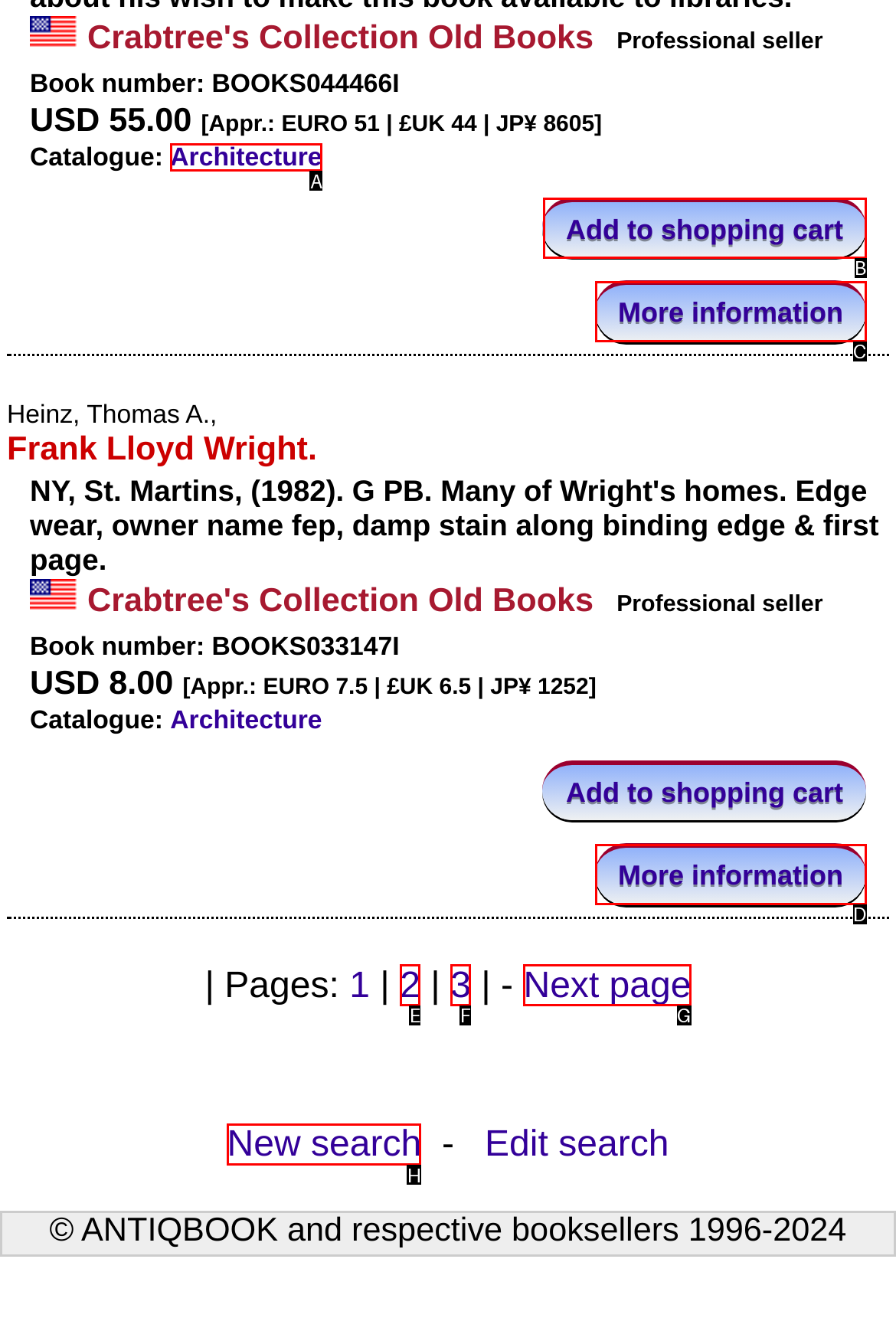Identify the appropriate lettered option to execute the following task: Search for a new book
Respond with the letter of the selected choice.

H